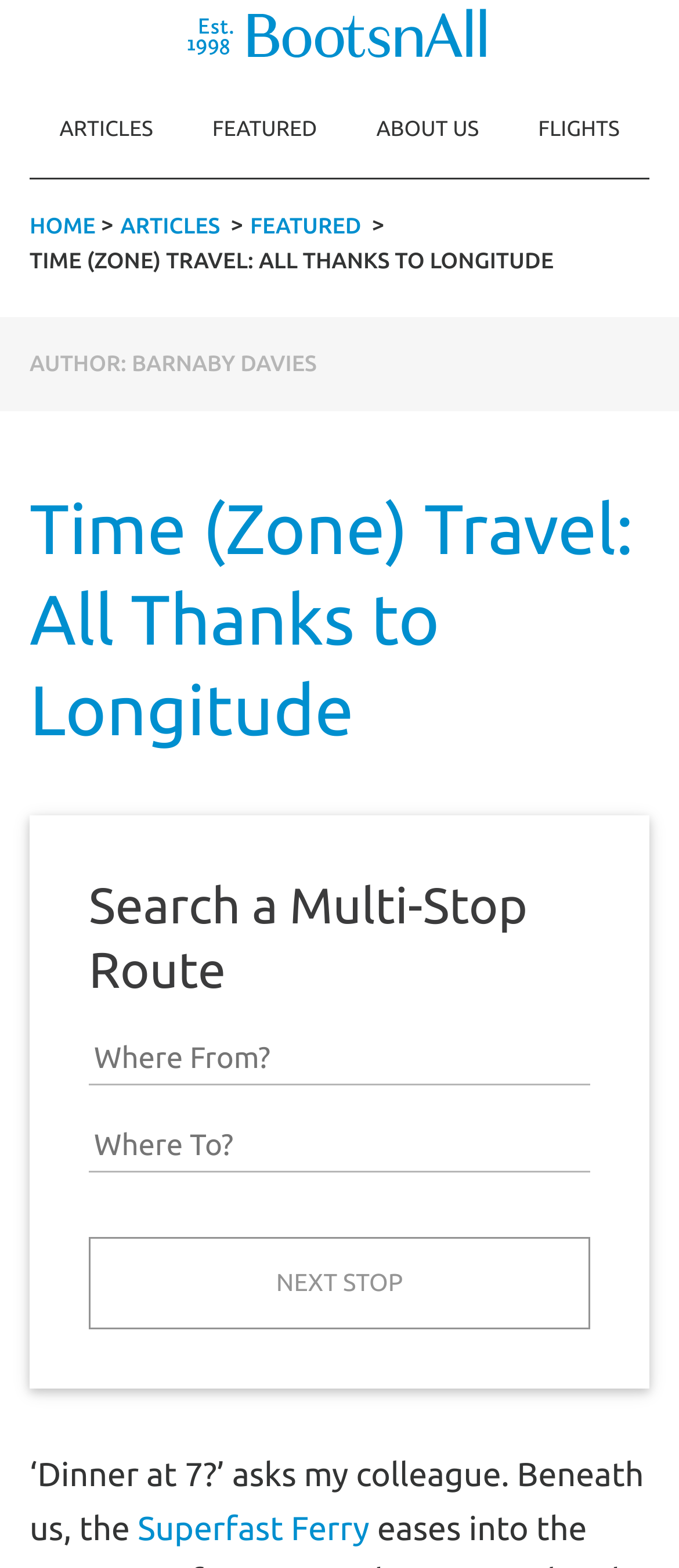Please reply to the following question using a single word or phrase: 
What is the link below the text 'Dinner at 7?'?

Superfast Ferry